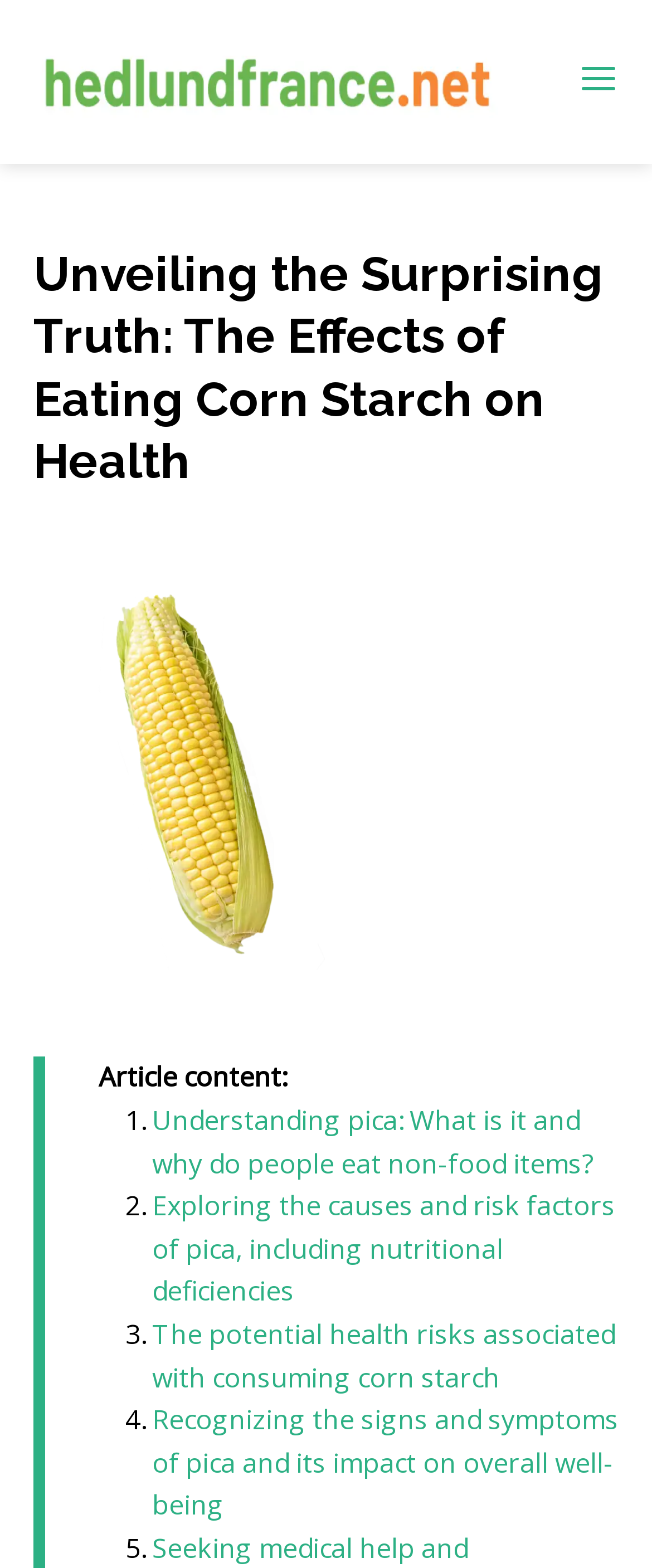Is the article part of a larger website?
Refer to the screenshot and respond with a concise word or phrase.

Yes